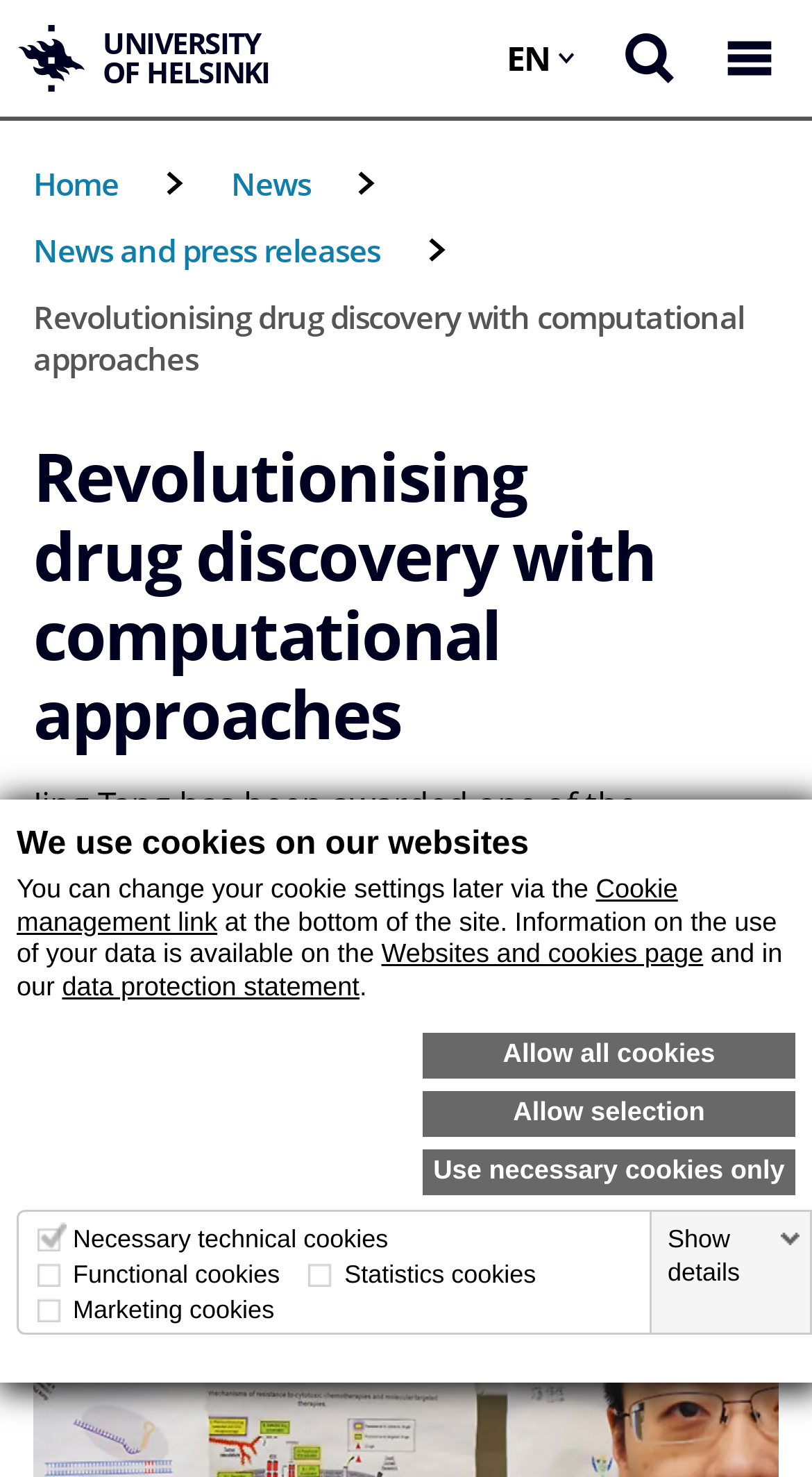Using the information in the image, give a detailed answer to the following question: What type of cookies are used for providing a real-time chat service?

The answer can be found in the cookie settings section, where it is stated that 'Functional cookies are used for providing a real-time chat service, creating personalised content and developing the user experience.'